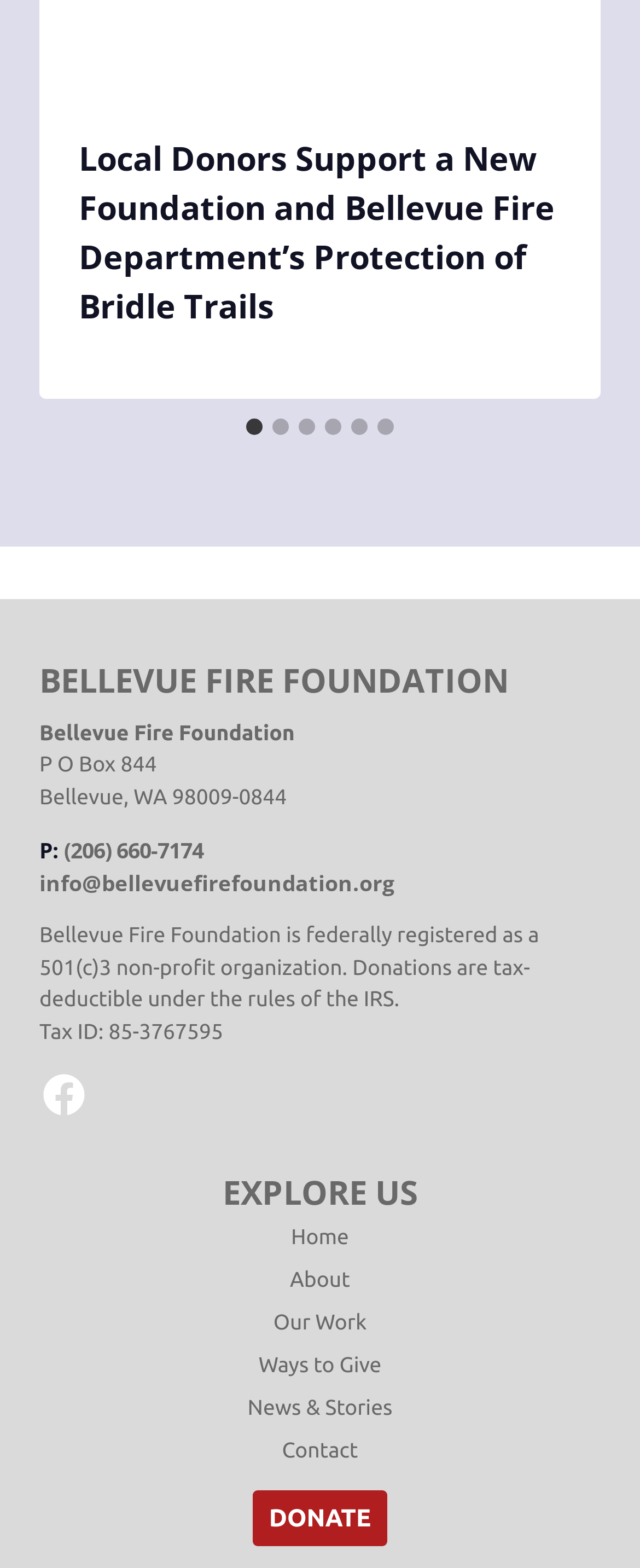Provide the bounding box coordinates for the area that should be clicked to complete the instruction: "Go to About page".

[0.062, 0.804, 0.938, 0.831]